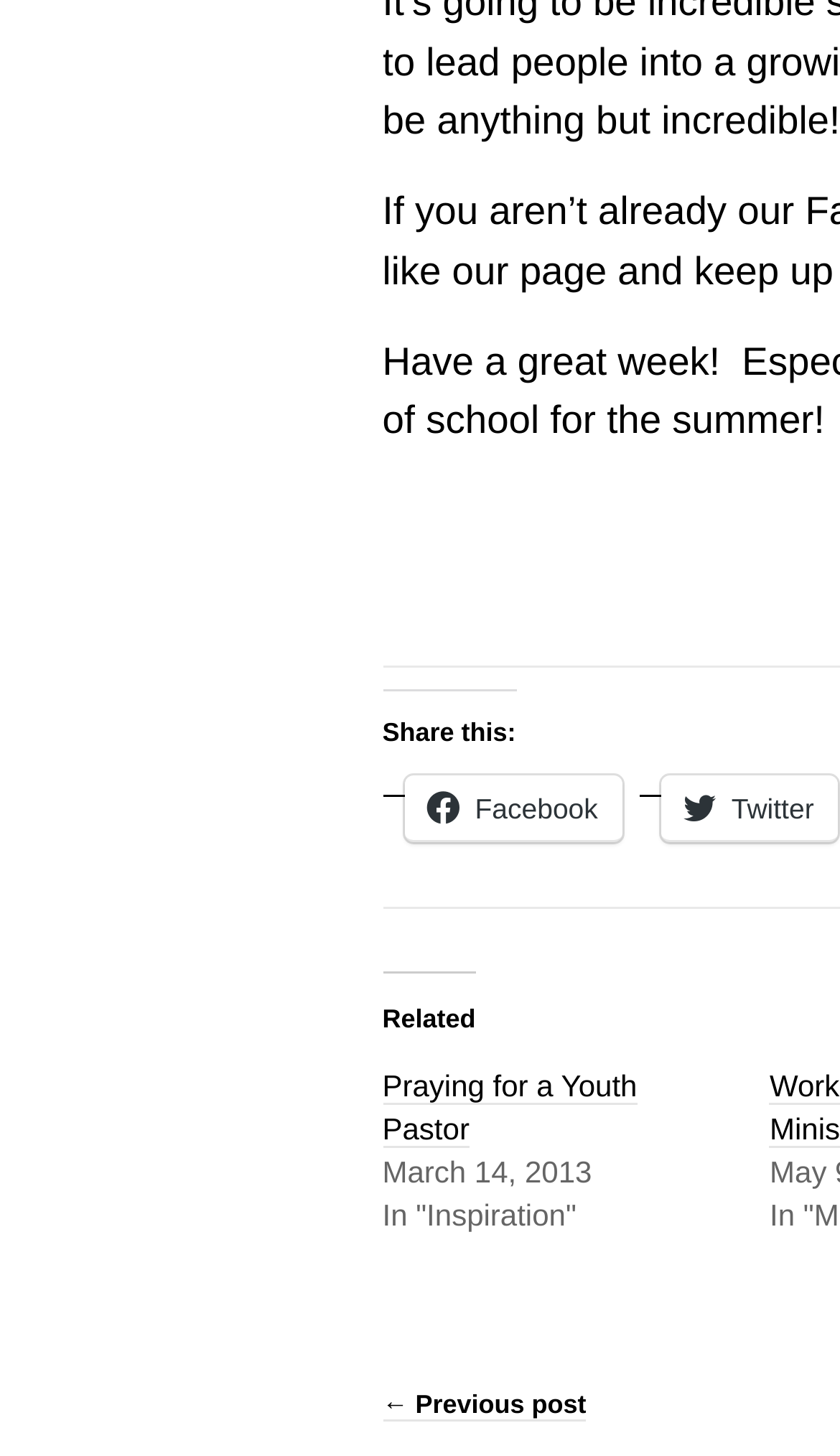What is the section above the 'Related' heading?
Using the image, respond with a single word or phrase.

Share this